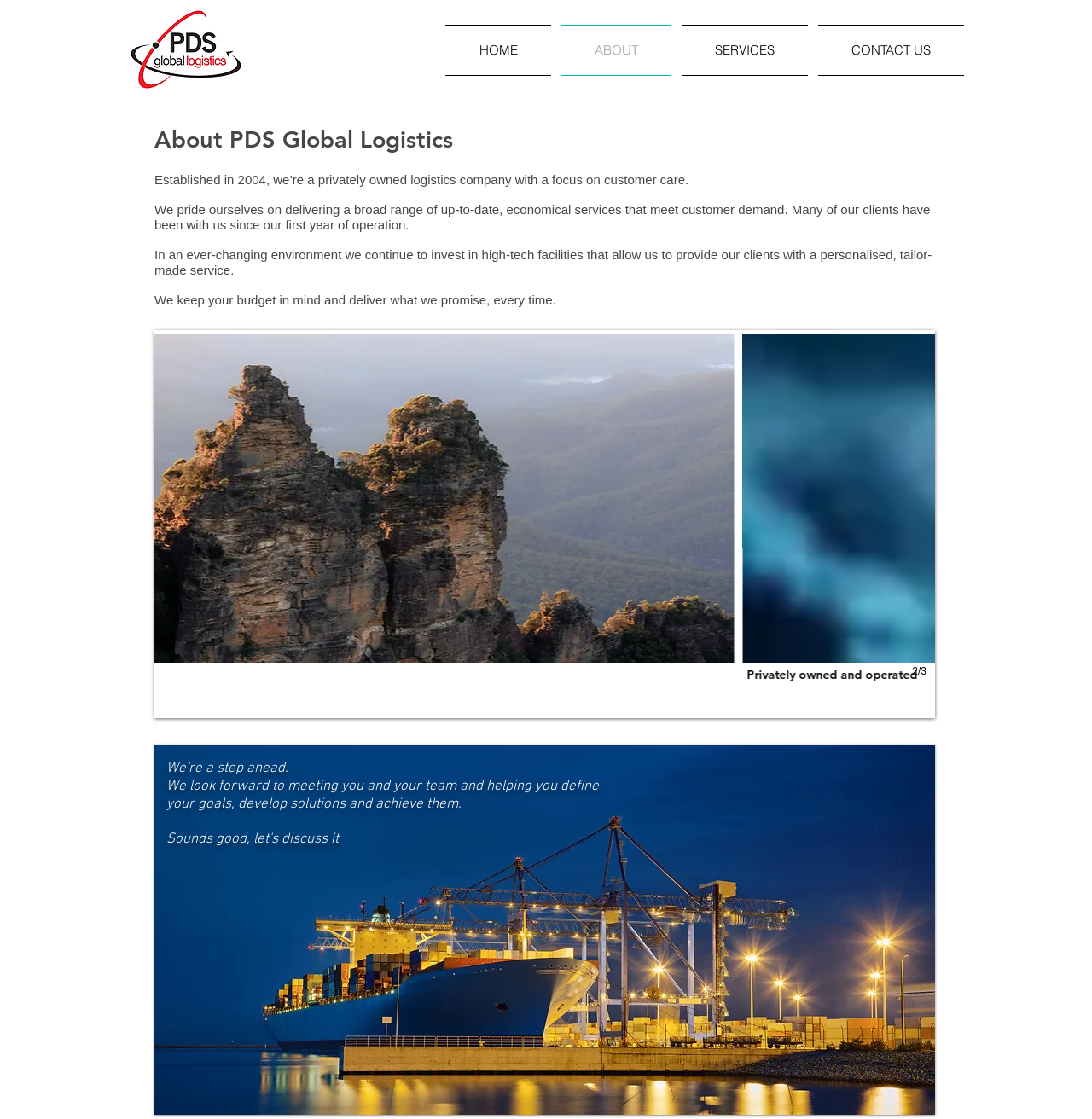Please answer the following question using a single word or phrase: What is the company's focus?

customer care